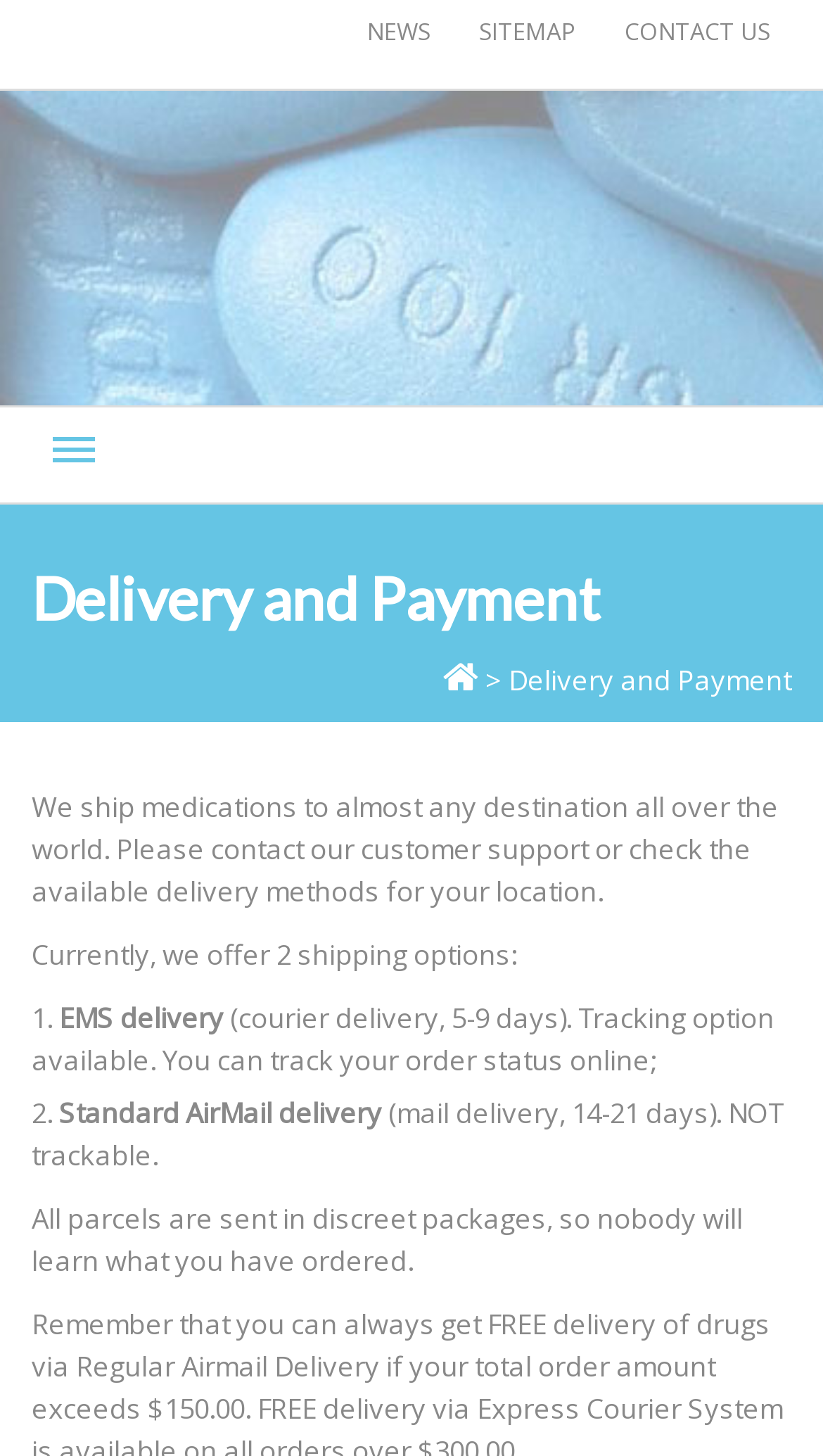Please identify the bounding box coordinates of the clickable area that will fulfill the following instruction: "Go to CONTACT US". The coordinates should be in the format of four float numbers between 0 and 1, i.e., [left, top, right, bottom].

[0.733, 0.004, 0.962, 0.039]